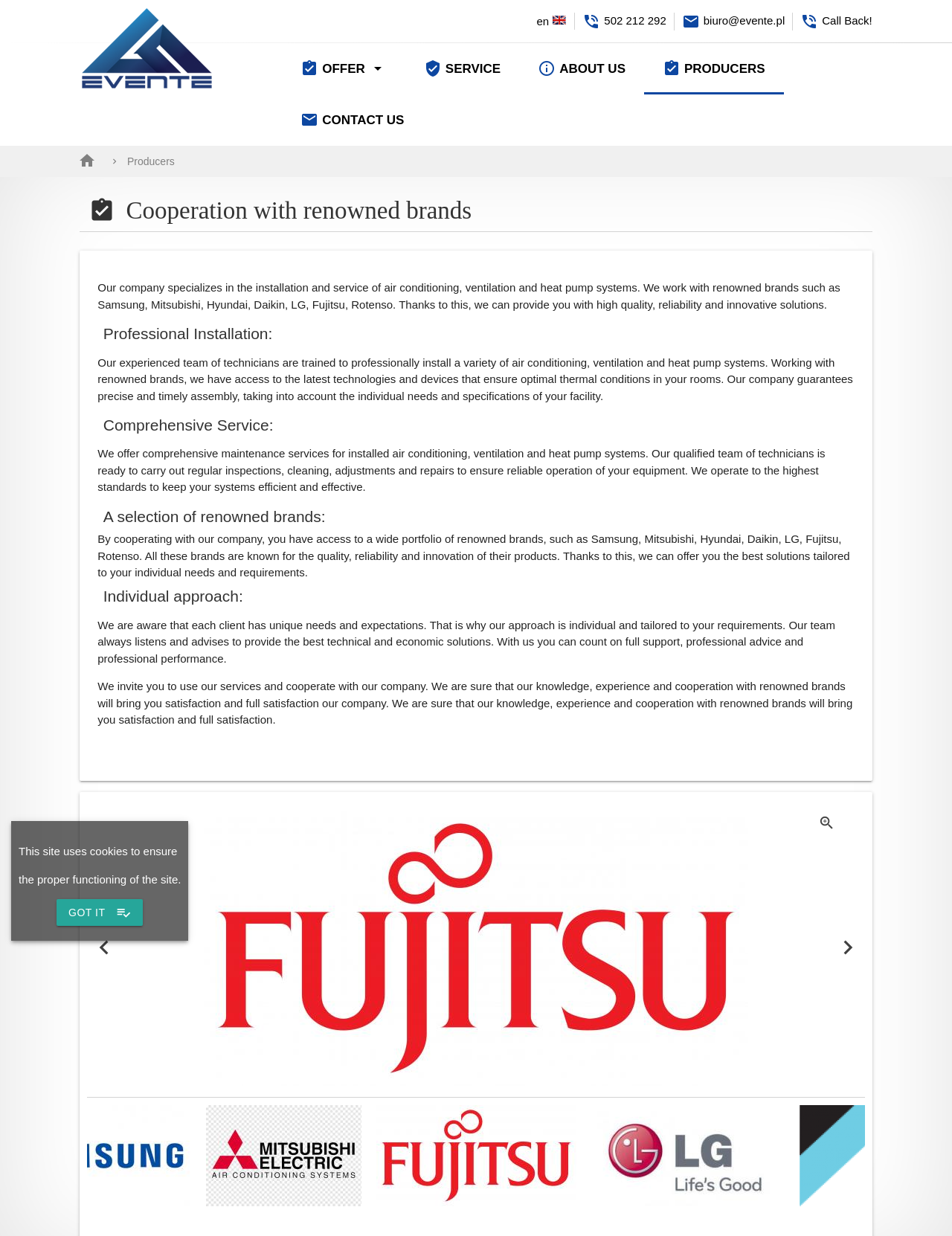What is the purpose of the company's service?
Please provide a detailed and comprehensive answer to the question.

According to the webpage content, the company's comprehensive maintenance services aim to ensure reliable operation of the installed air conditioning, ventilation, and heat pump systems, as stated in the StaticText element with the description 'We offer comprehensive maintenance services for installed air conditioning, ventilation and heat pump systems...'.